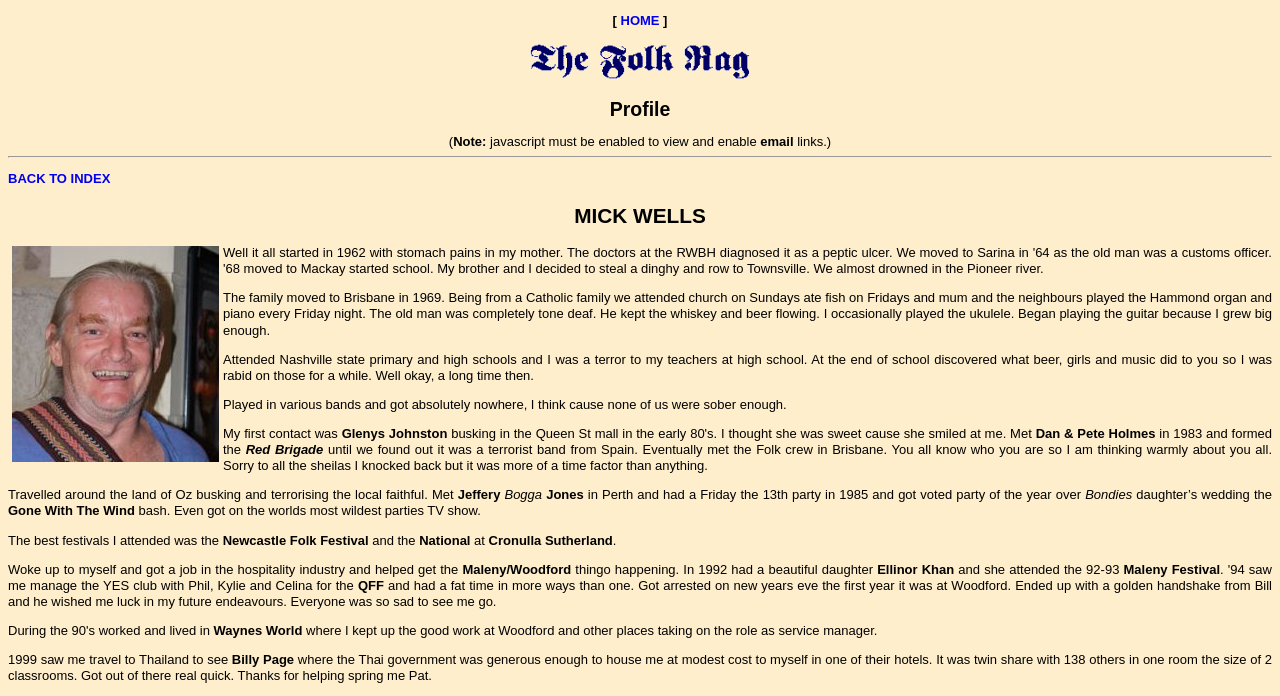Give a one-word or short-phrase answer to the following question: 
What is the name of Mick Wells' daughter?

Ellinor Khan